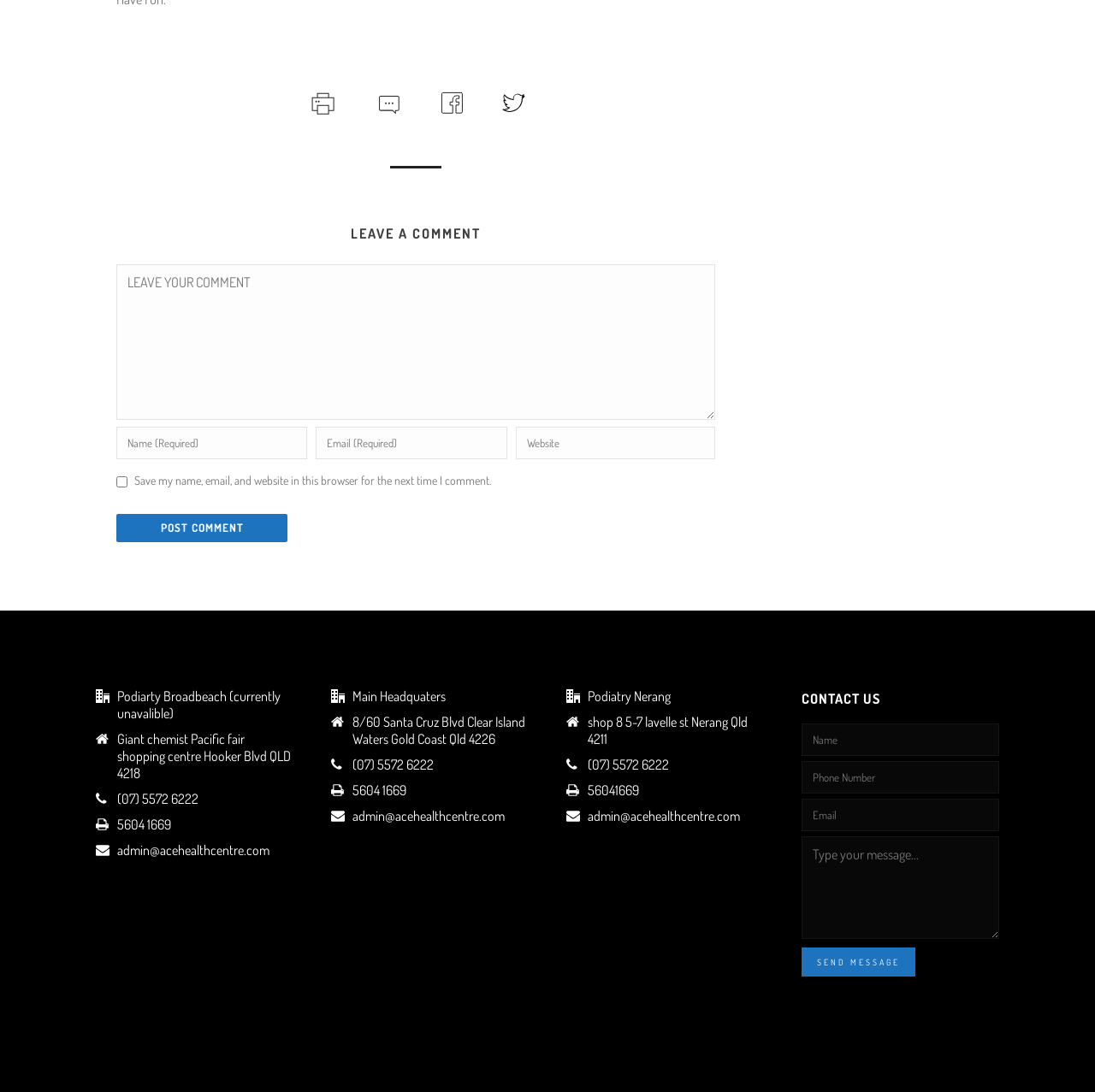Determine the bounding box coordinates for the HTML element described here: "name="author" placeholder="Name (Required)"".

[0.106, 0.391, 0.281, 0.421]